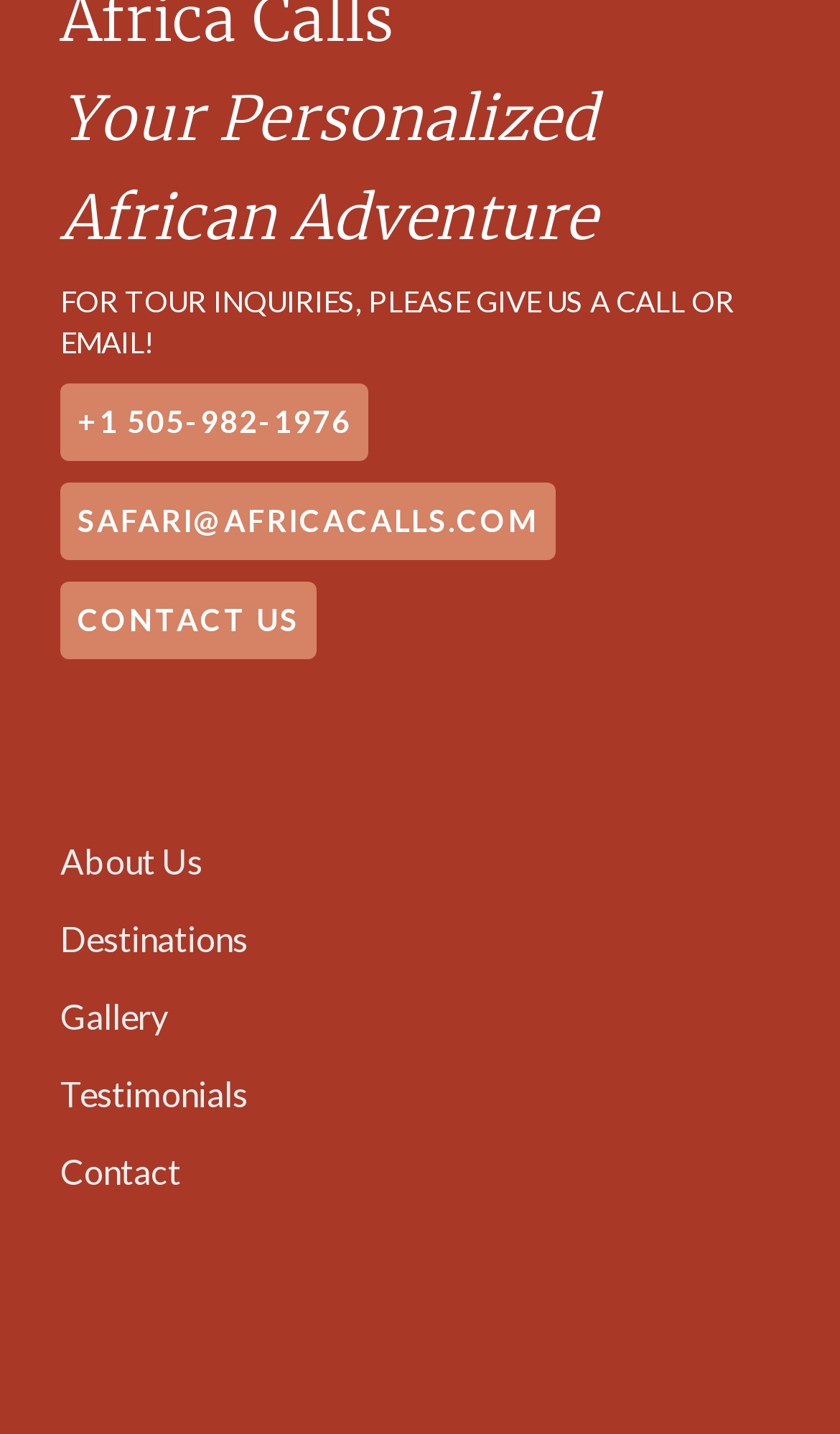Provide the bounding box coordinates of the area you need to click to execute the following instruction: "Learn about the company".

[0.072, 0.58, 0.928, 0.622]